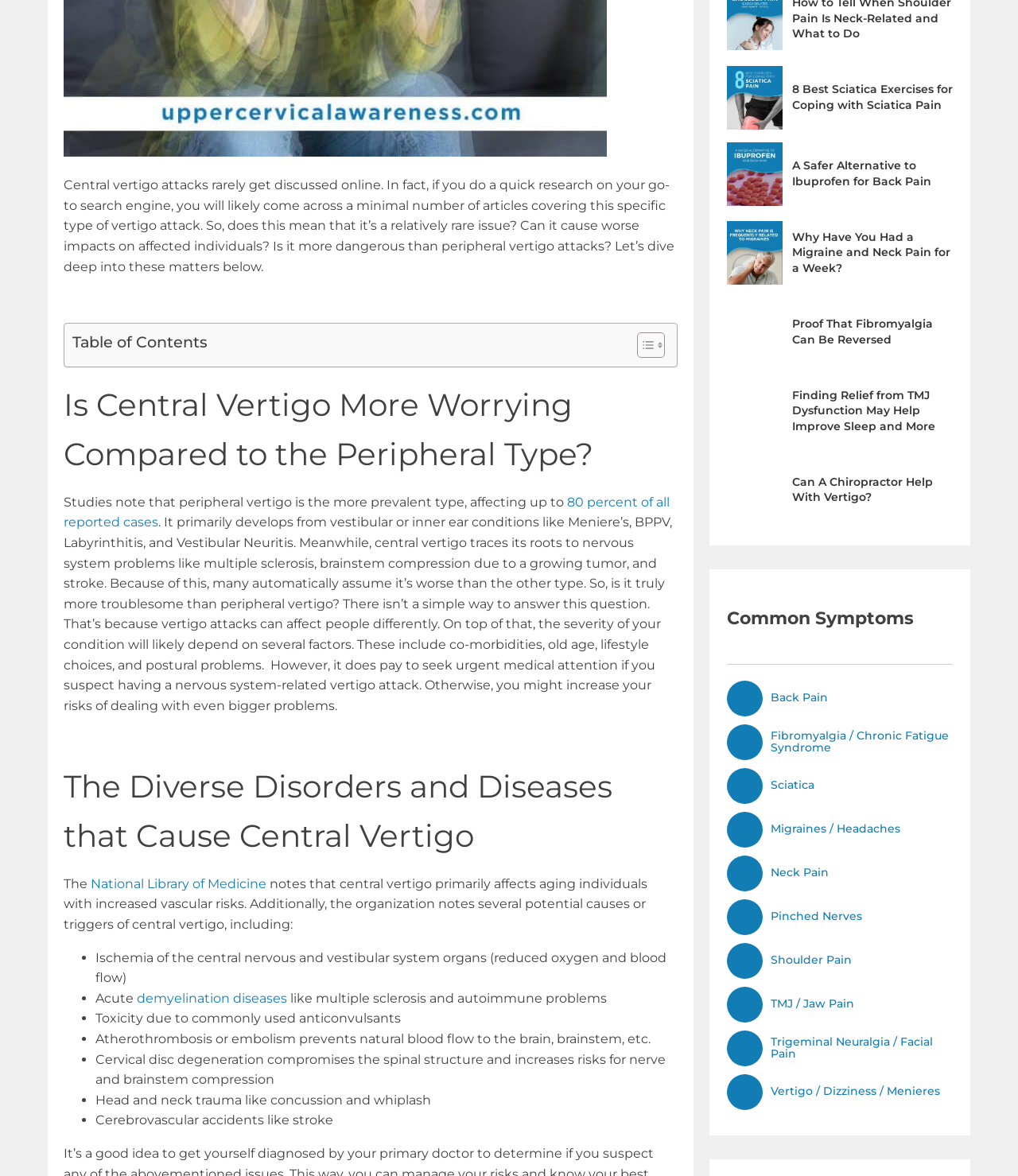What is the topic of the webpage?
Analyze the image and provide a thorough answer to the question.

The webpage is about central vertigo, which is a type of vertigo that is caused by problems in the central nervous system, as opposed to peripheral vertigo which is caused by problems in the inner ear or vestibular system. This is evident from the title 'Is Central Vertigo More Worrying Compared to the Peripheral Type?' and the content of the webpage which discusses the causes, symptoms, and differences between central and peripheral vertigo.